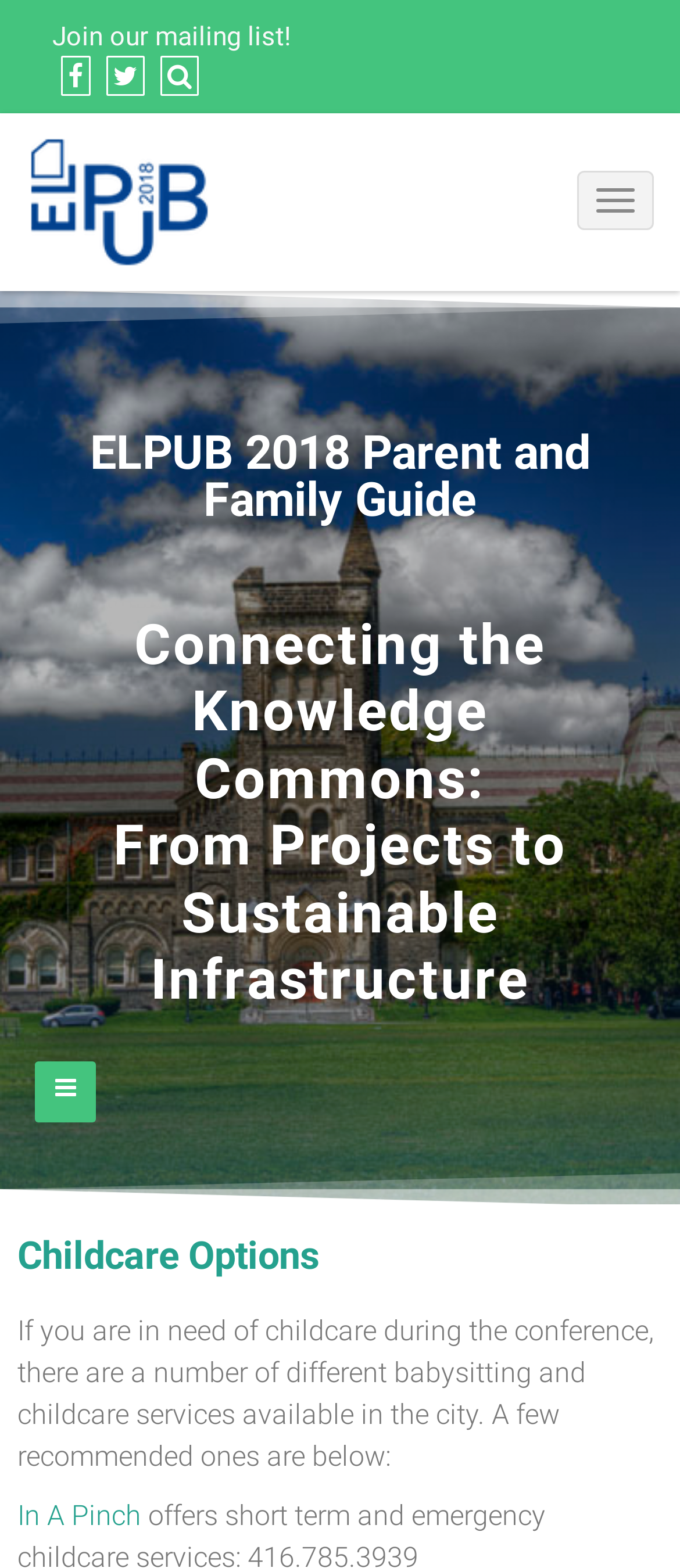How many social media links are available?
Provide a concise answer using a single word or phrase based on the image.

3